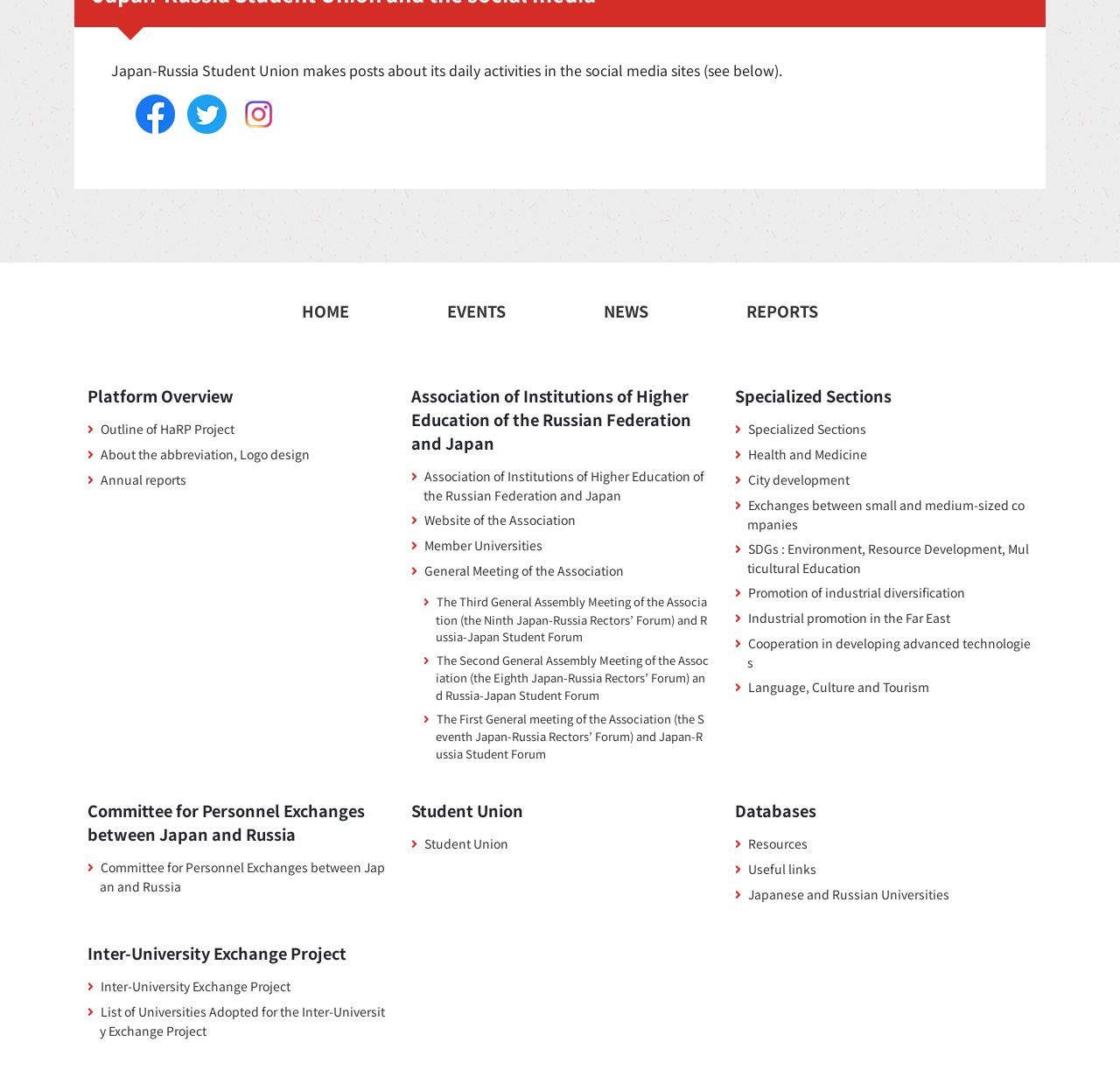Please identify the bounding box coordinates of the clickable element to fulfill the following instruction: "Donate". The coordinates should be four float numbers between 0 and 1, i.e., [left, top, right, bottom].

None